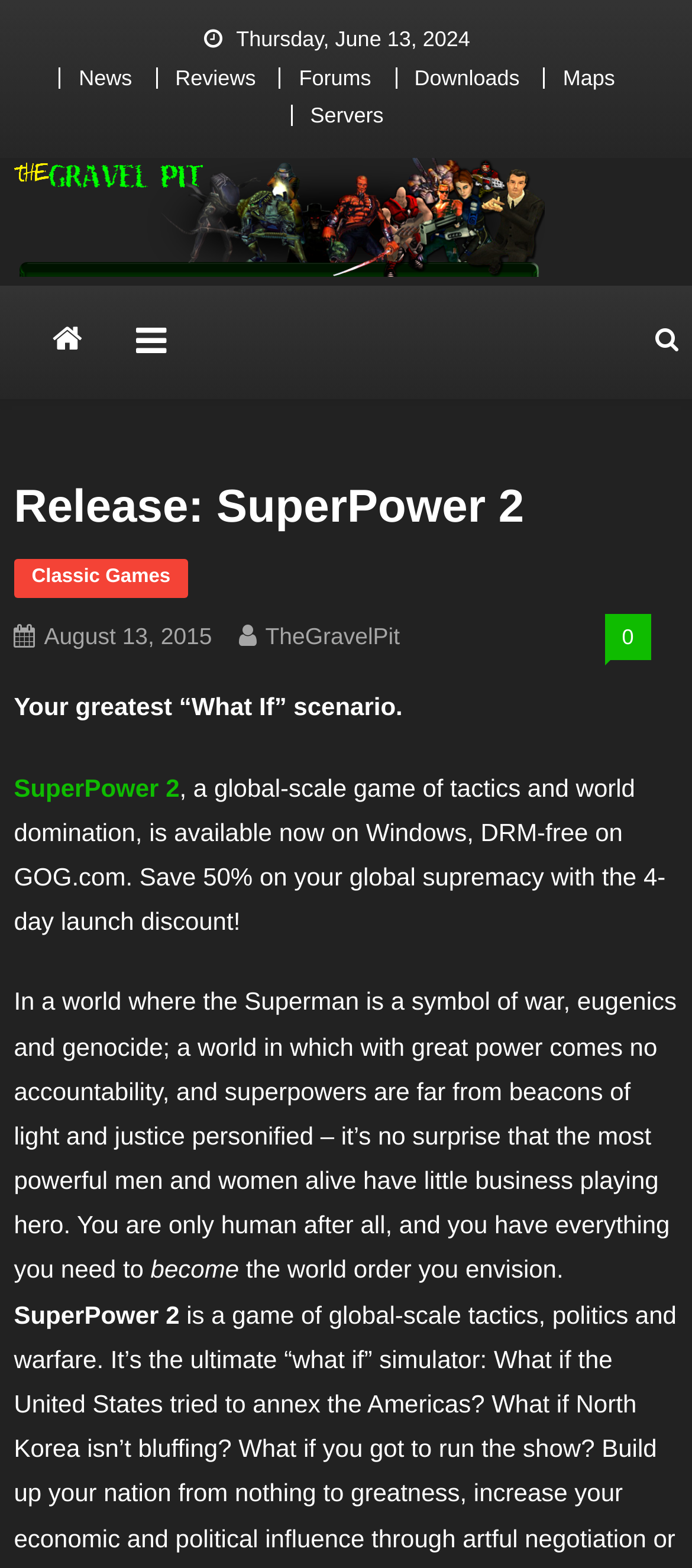Please look at the image and answer the question with a detailed explanation: What type of game is SuperPower 2?

I inferred the type of game SuperPower 2 is by reading the description on the webpage, which mentions it's a 'global-scale game of tactics and world domination'.